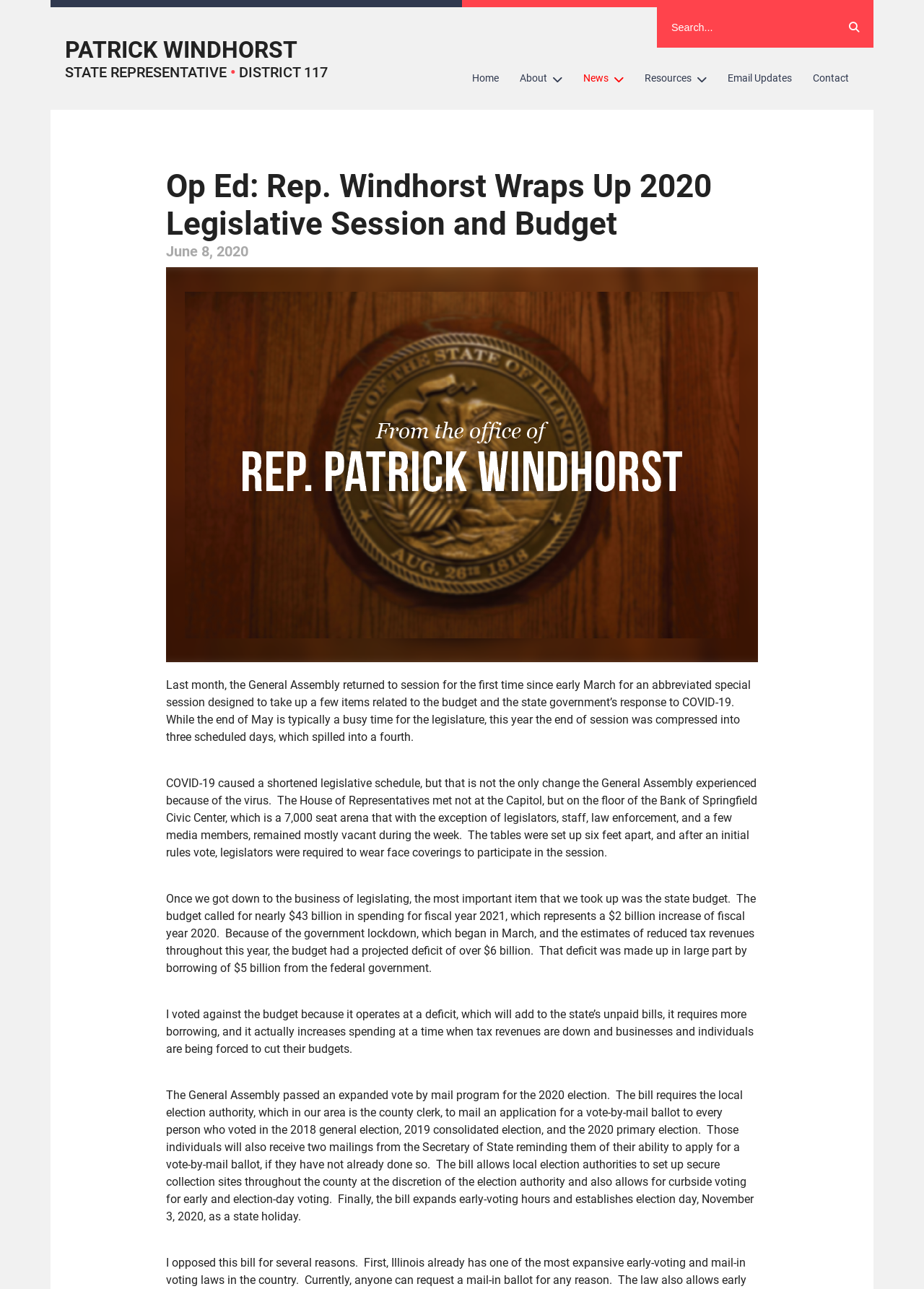Identify the bounding box coordinates of the region that needs to be clicked to carry out this instruction: "Go to Home page". Provide these coordinates as four float numbers ranging from 0 to 1, i.e., [left, top, right, bottom].

[0.5, 0.048, 0.551, 0.074]